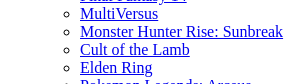Describe the image with as much detail as possible.

The image features a selection of popular video games, likely reflecting various trending titles in the gaming community. Titles listed include "MultiVersus," "Monster Hunter Rise: Sunbreak," "Cult of the Lamb," "Elden Ring," and "Pokemon Legends: Arceus." Each title is presented in a blue, clickable format, suggesting that this is part of an interactive list where users can explore more about each game. This presentation aligns with the article titled "New World: Complete Guide To Herbs," emphasizing the broader context of gaming news and information. The layout indicates a focus on enticing fans with the latest updates and reviews within the gaming industry.